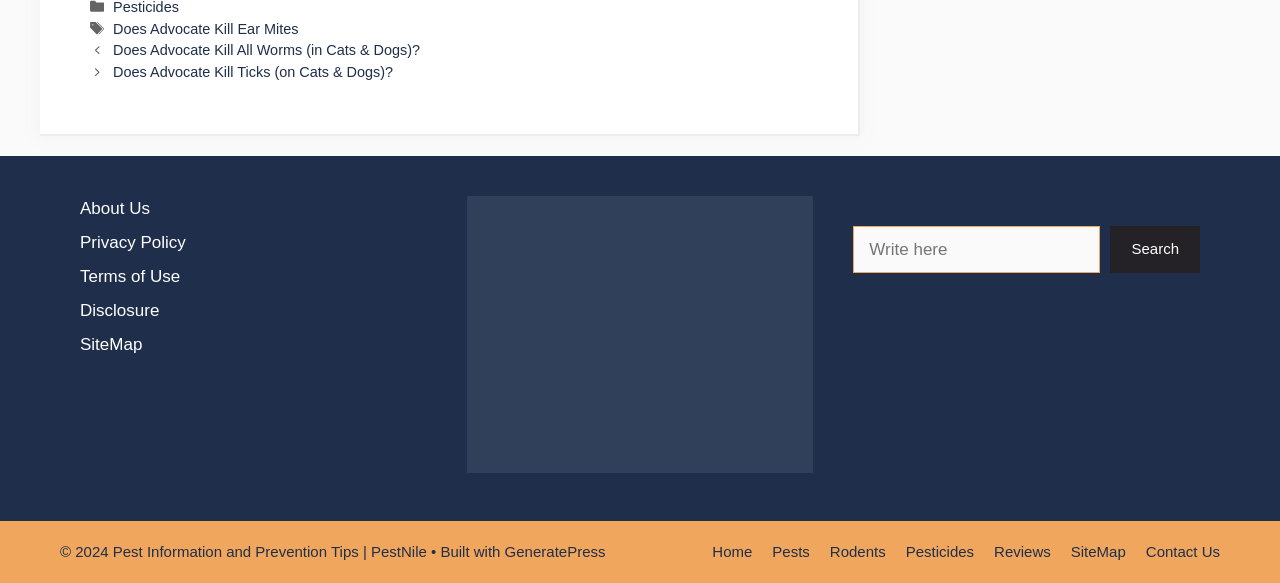Please find the bounding box coordinates for the clickable element needed to perform this instruction: "Leave a comment".

None